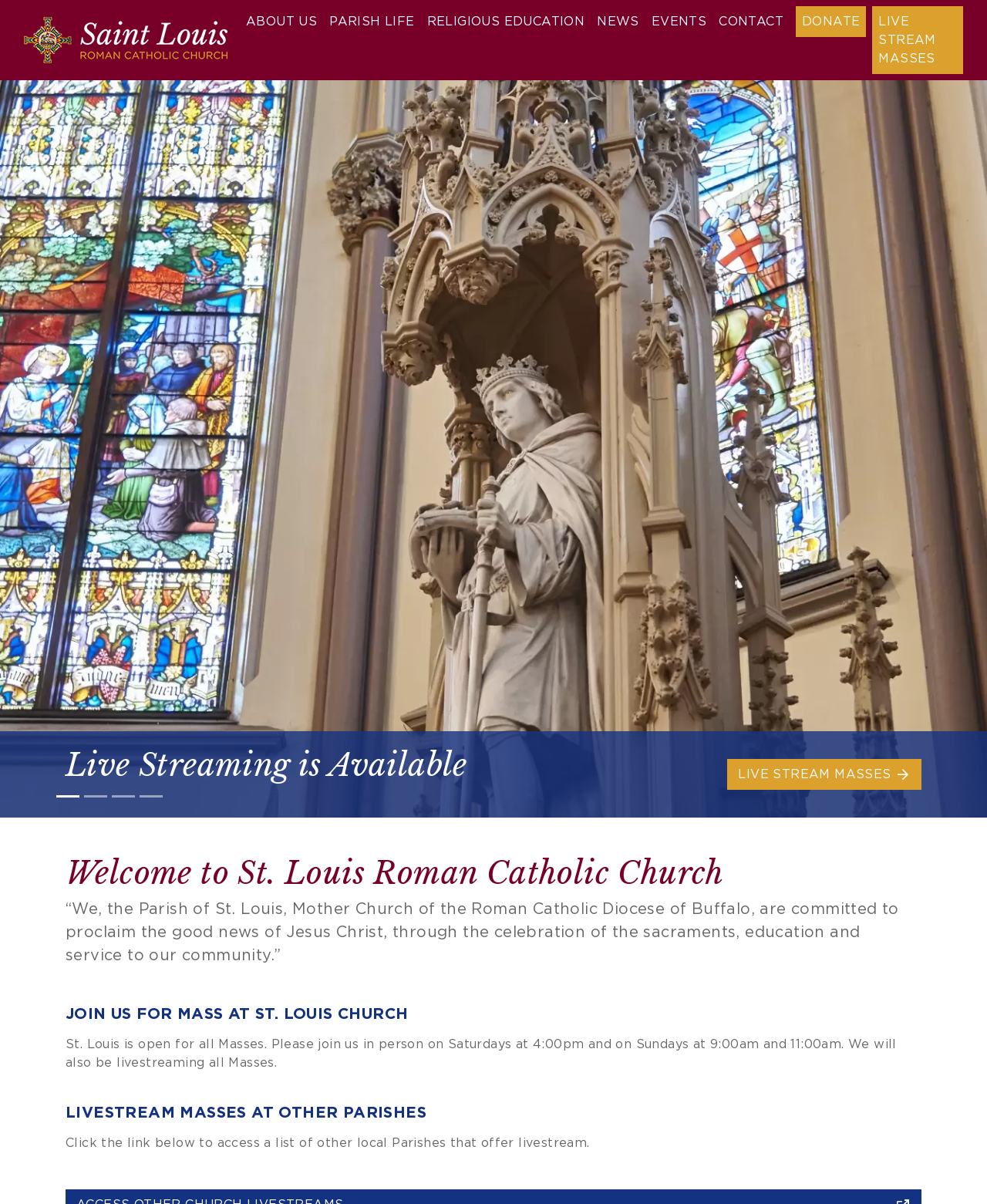Pinpoint the bounding box coordinates of the area that should be clicked to complete the following instruction: "Explore the PARISH LIFE menu". The coordinates must be given as four float numbers between 0 and 1, i.e., [left, top, right, bottom].

[0.328, 0.005, 0.426, 0.031]